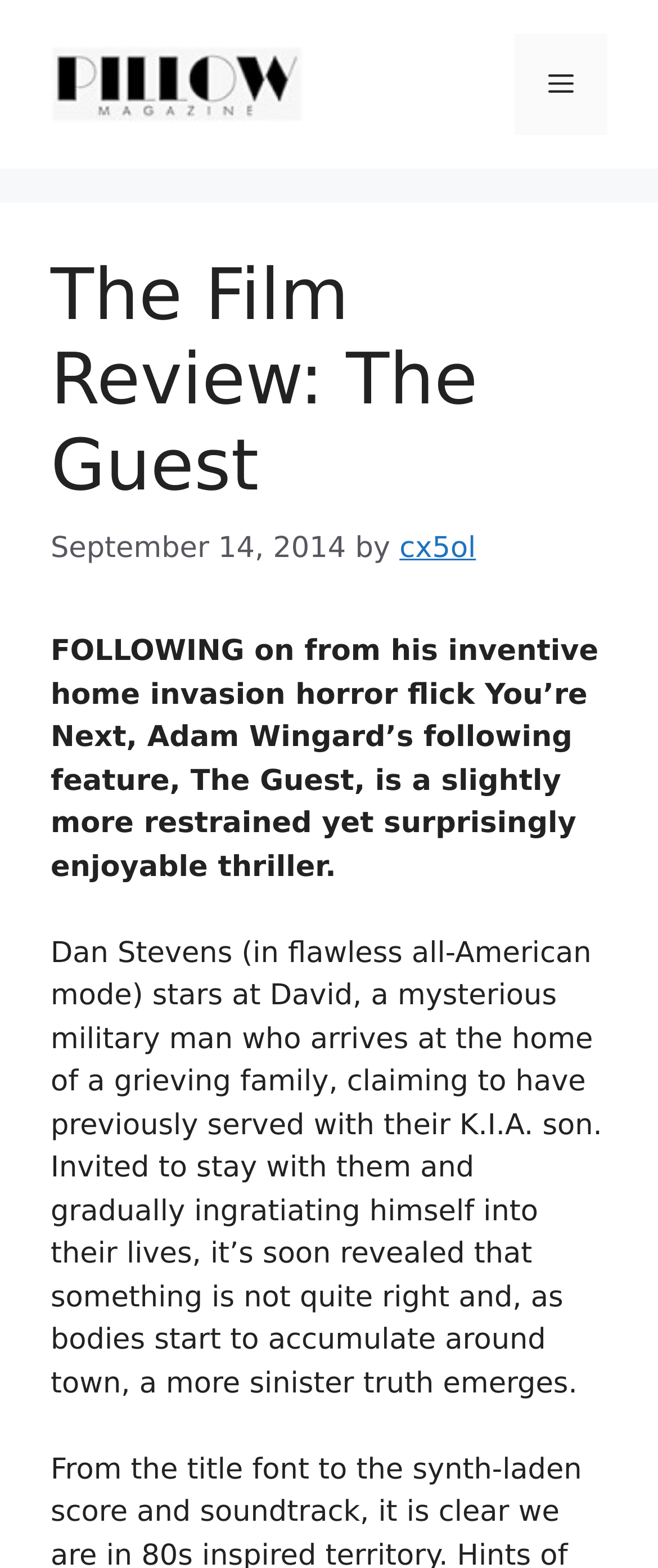Return the bounding box coordinates of the UI element that corresponds to this description: "title="Pillow Magazine"". The coordinates must be given as four float numbers in the range of 0 and 1, [left, top, right, bottom].

[0.077, 0.043, 0.462, 0.064]